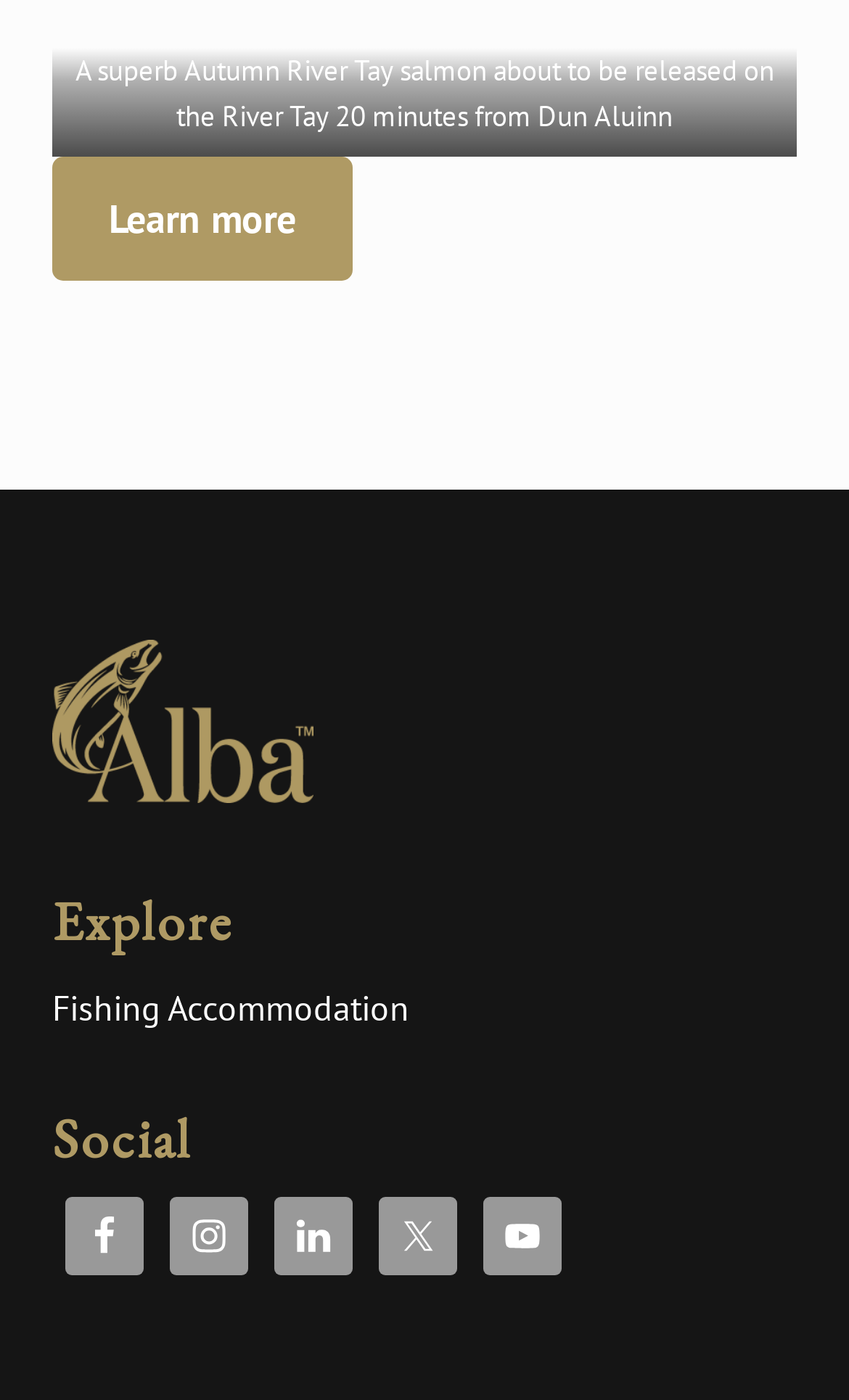Given the element description YouTube, identify the bounding box coordinates for the UI element on the webpage screenshot. The format should be (top-left x, top-left y, bottom-right x, bottom-right y), with values between 0 and 1.

[0.569, 0.855, 0.662, 0.91]